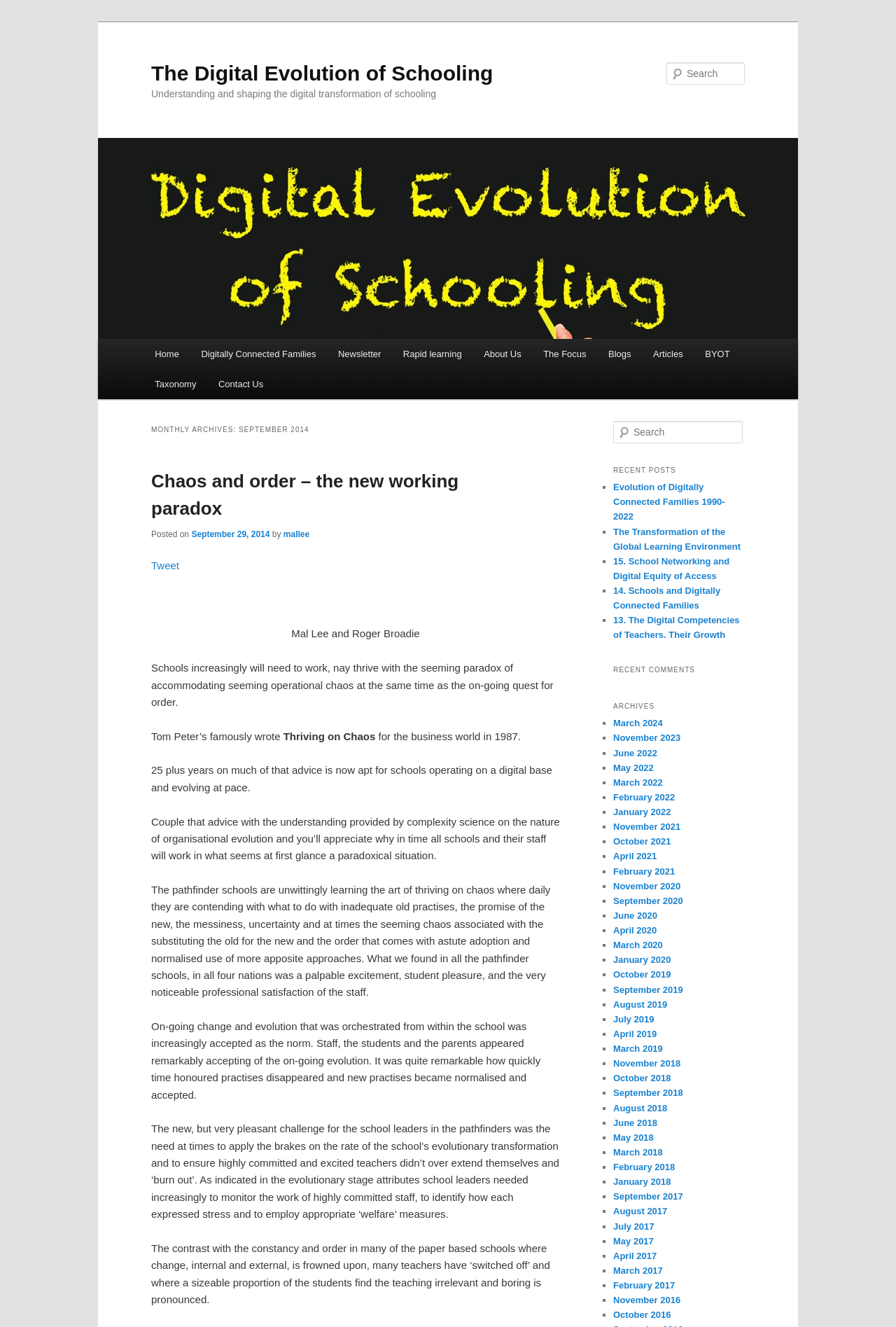What is the main topic of this webpage?
Refer to the screenshot and deliver a thorough answer to the question presented.

Based on the webpage's content, including the headings and article titles, it appears that the main topic of this webpage is the digital evolution of schooling, specifically how schools are adapting to digital technologies and the impact on education.